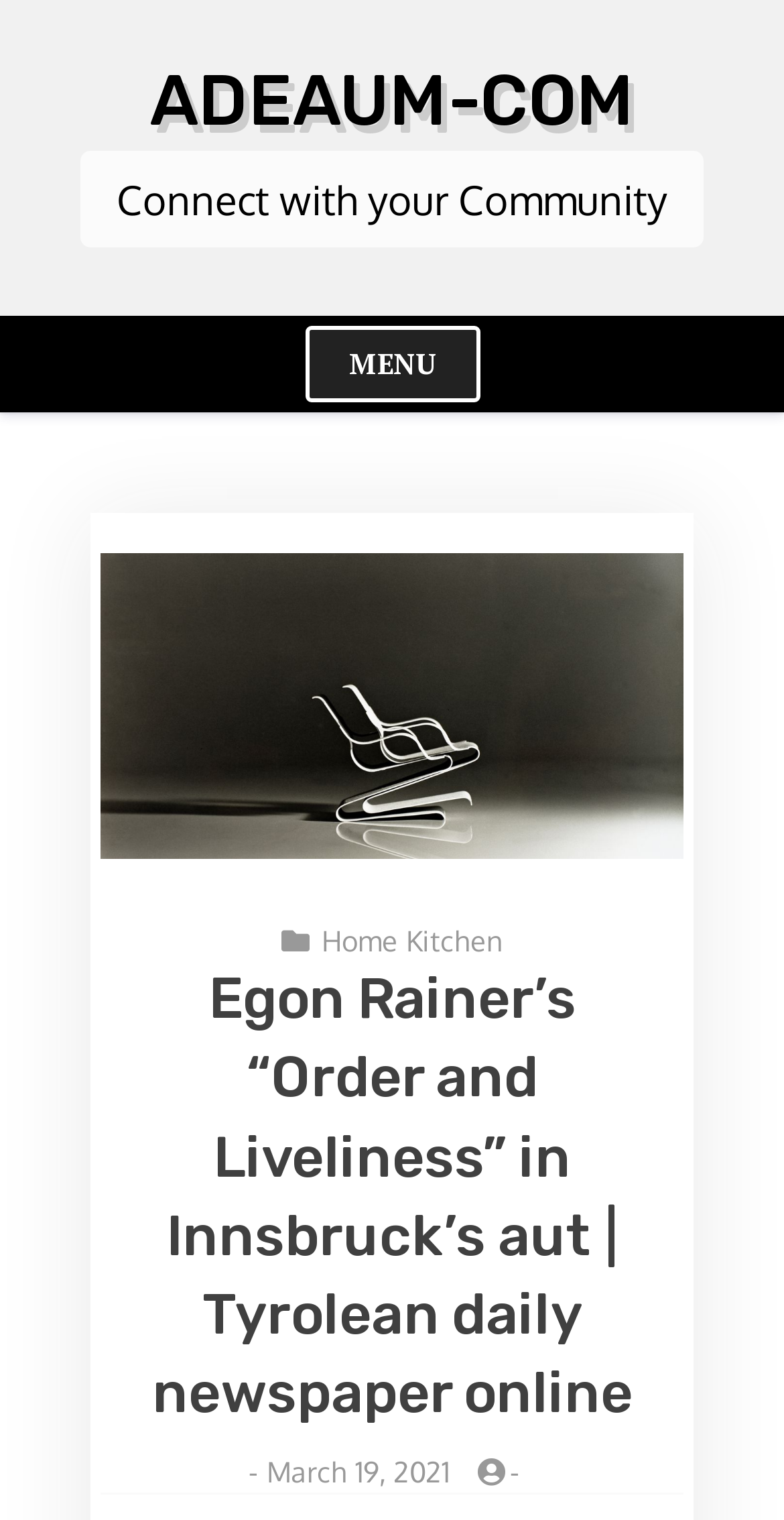What is the title of the article?
Look at the image and respond with a one-word or short-phrase answer.

Egon Rainer’s “Order and Liveliness” in Innsbruck’s aut